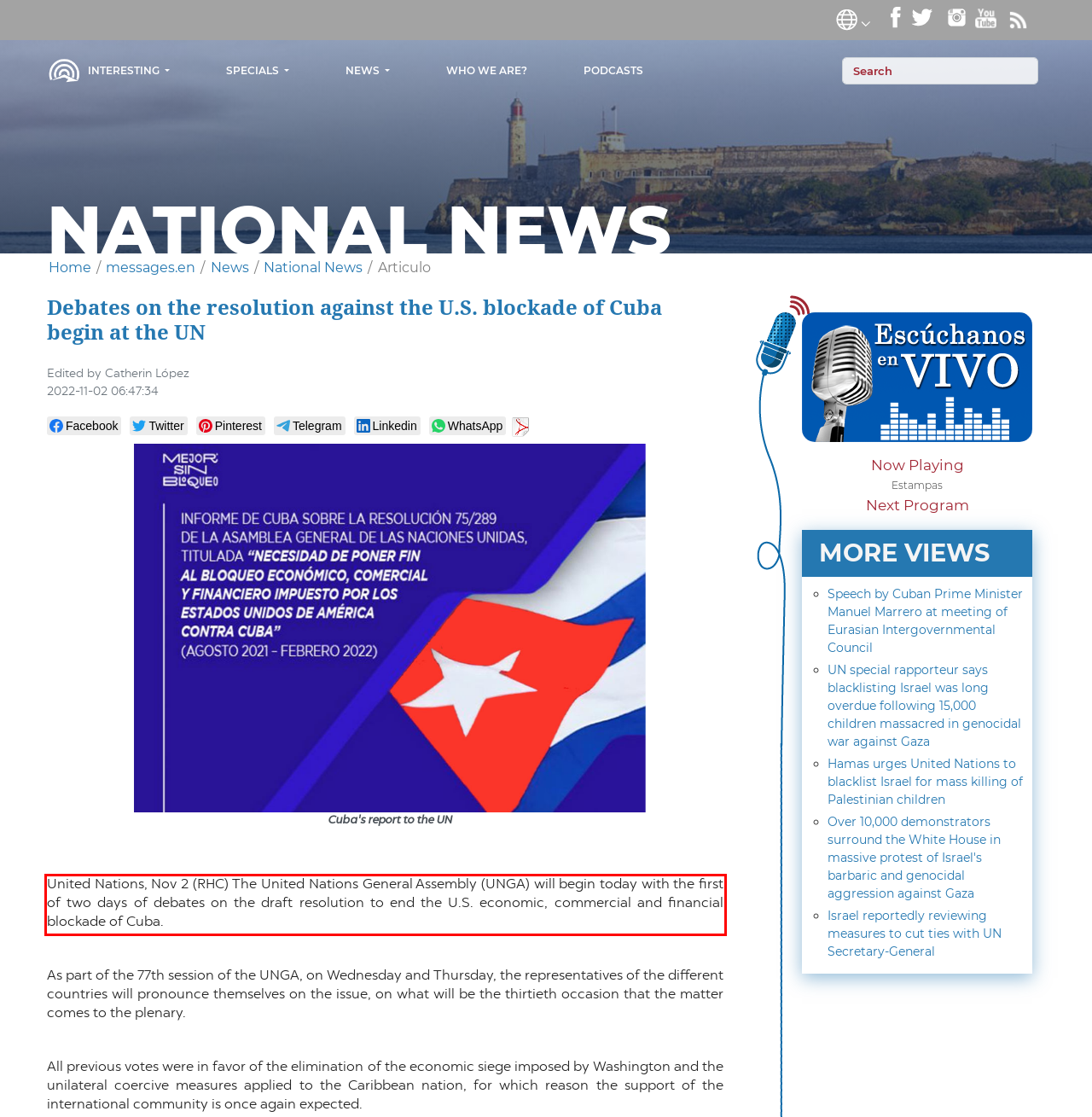Please identify the text within the red rectangular bounding box in the provided webpage screenshot.

United Nations, Nov 2 (RHC) The United Nations General Assembly (UNGA) will begin today with the first of two days of debates on the draft resolution to end the U.S. economic, commercial and financial blockade of Cuba.